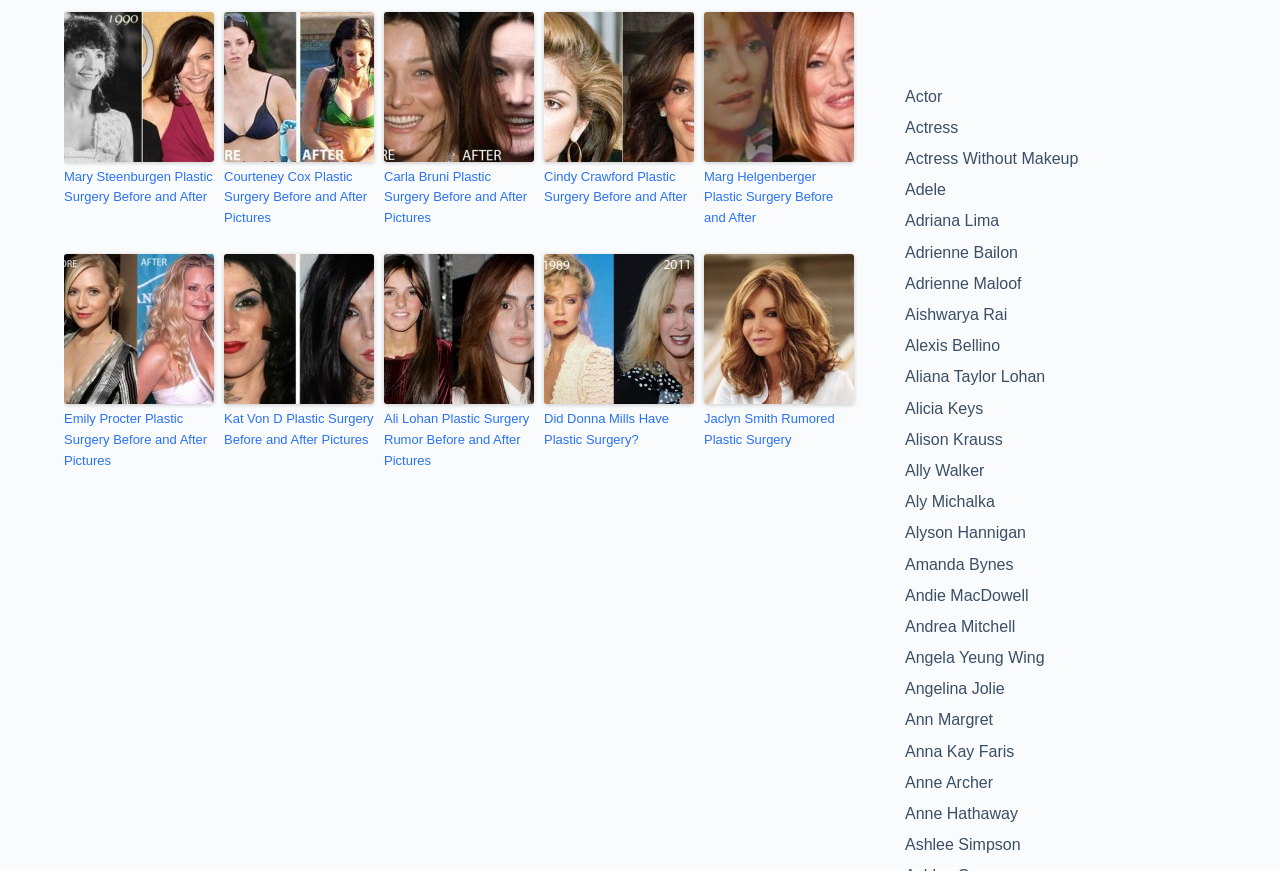Identify the coordinates of the bounding box for the element that must be clicked to accomplish the instruction: "Read about Cindy Crawford's plastic surgery before and after".

[0.425, 0.013, 0.542, 0.186]